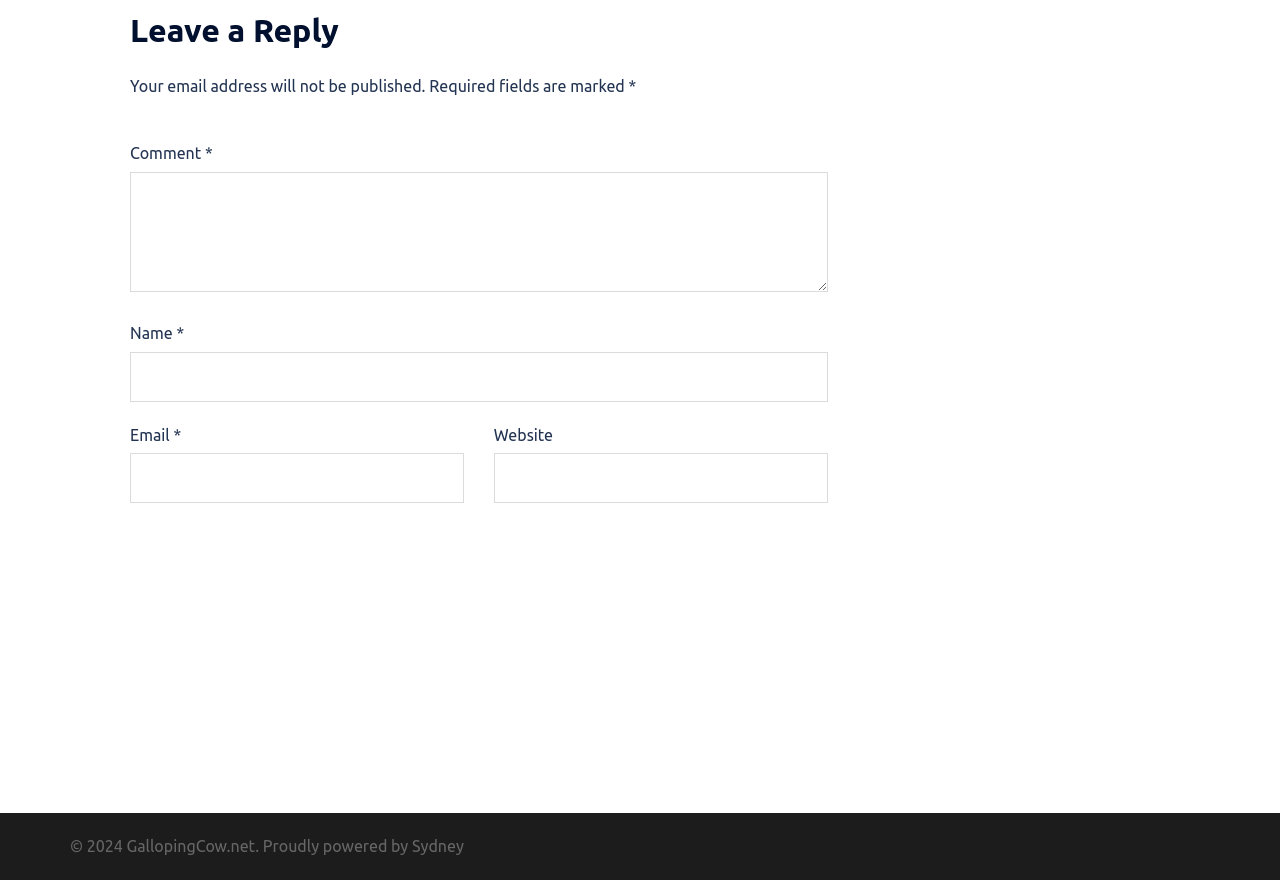Determine the bounding box for the described HTML element: "parent_node: Name * name="author"". Ensure the coordinates are four float numbers between 0 and 1 in the format [left, top, right, bottom].

[0.102, 0.4, 0.646, 0.456]